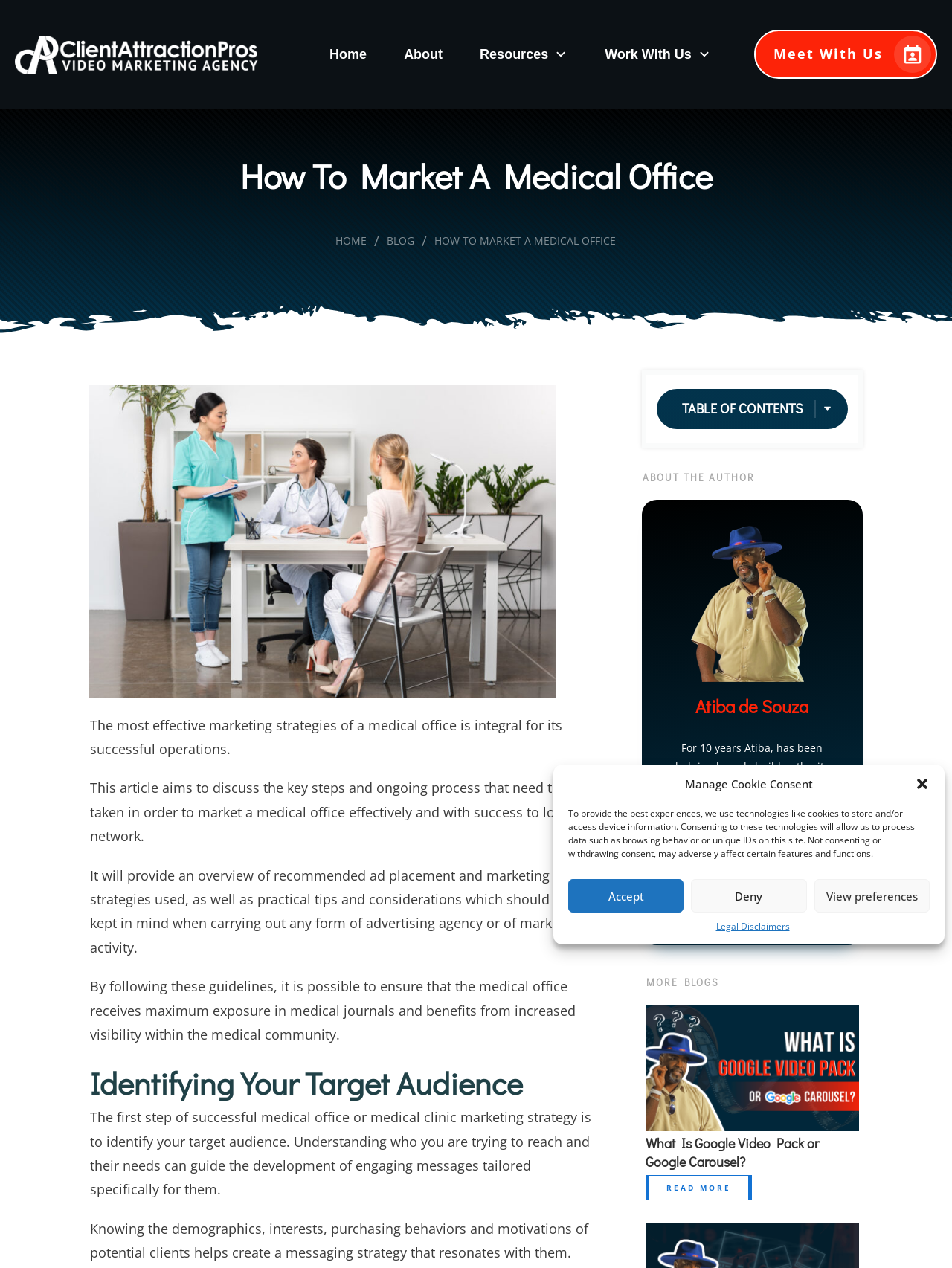Determine the bounding box coordinates for the element that should be clicked to follow this instruction: "Read the article about Google Video Pack or Google Carousel". The coordinates should be given as four float numbers between 0 and 1, in the format [left, top, right, bottom].

[0.678, 0.894, 0.86, 0.923]